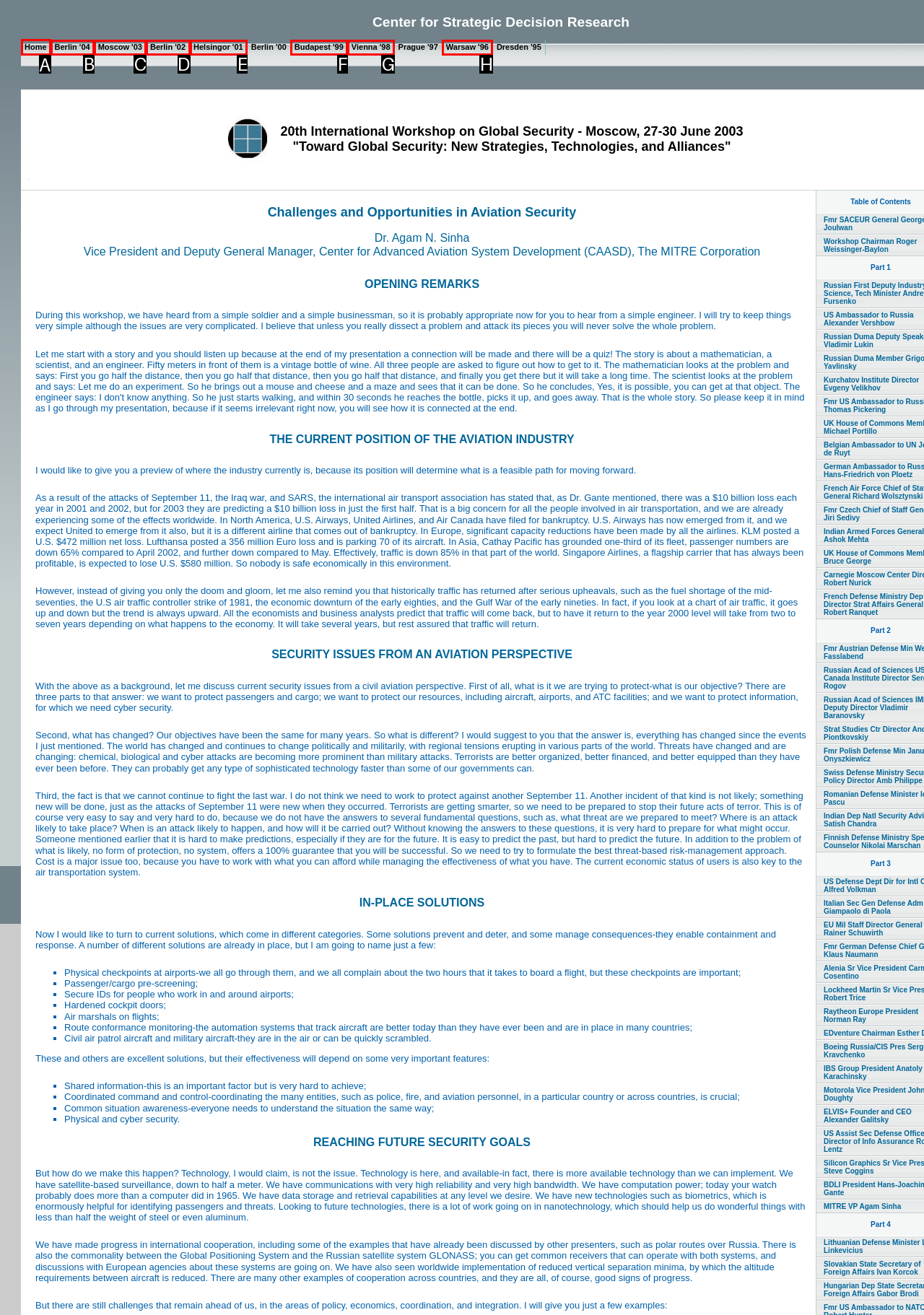Choose the HTML element you need to click to achieve the following task: Click on the 'Home' link
Respond with the letter of the selected option from the given choices directly.

A